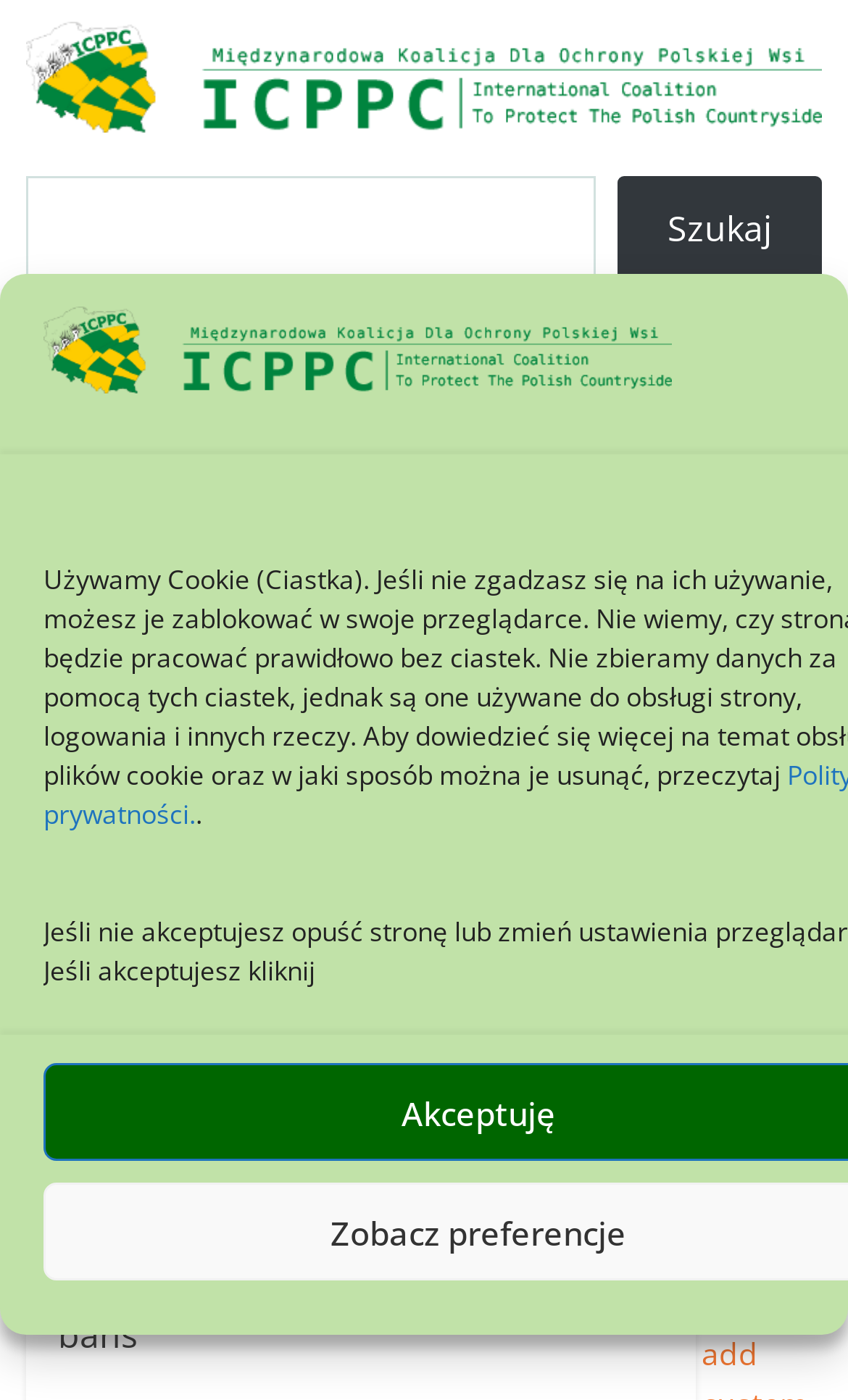Could you provide the bounding box coordinates for the portion of the screen to click to complete this instruction: "search for something"?

[0.03, 0.125, 0.702, 0.204]